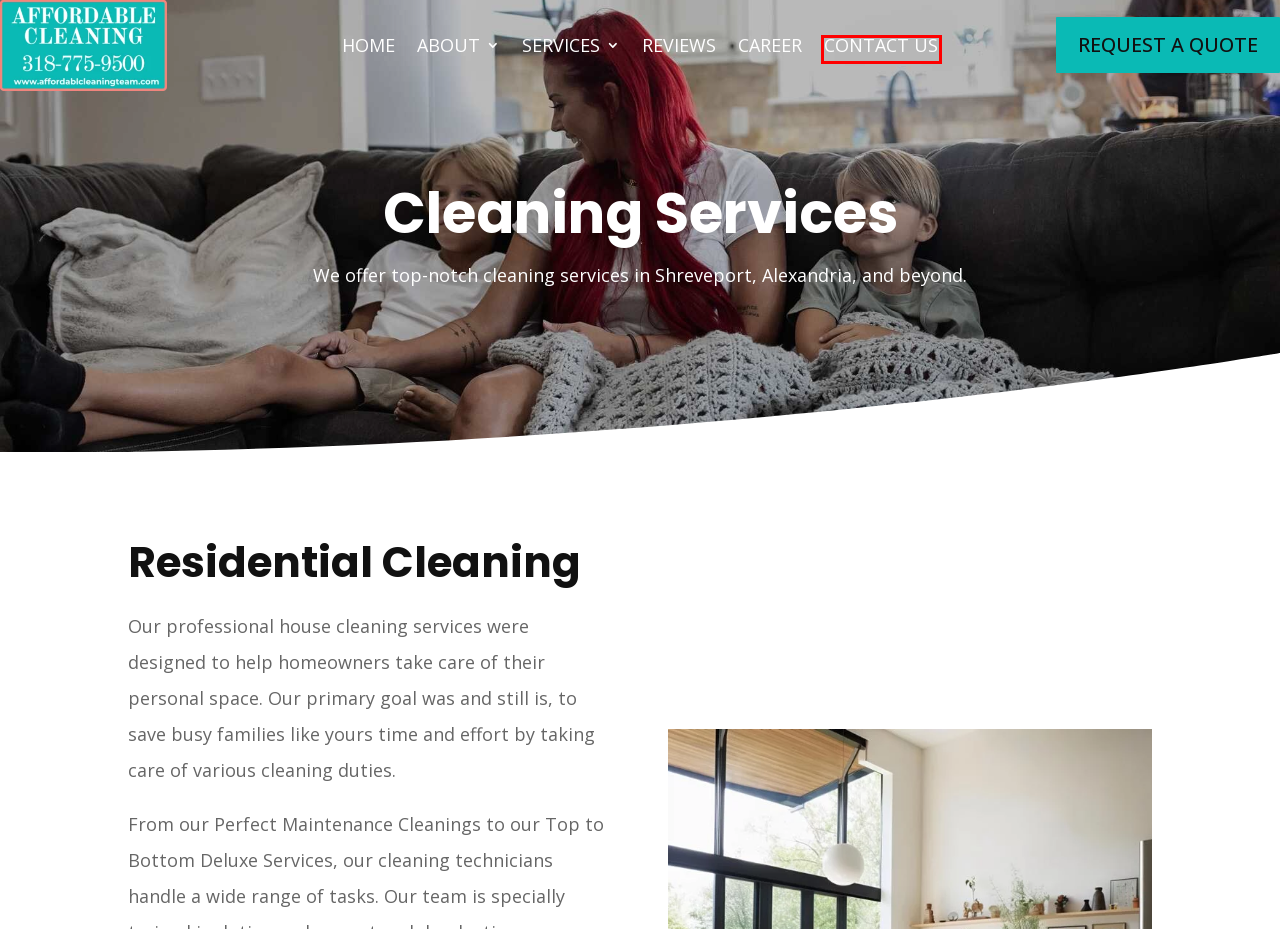Look at the screenshot of a webpage where a red rectangle bounding box is present. Choose the webpage description that best describes the new webpage after clicking the element inside the red bounding box. Here are the candidates:
A. Employment Page (Website)
B. Request a Quote - Affordable Cleaning Team
C. Move In / Out Cleaning - Affordable Cleaning Team
D. Affordable Cleaning Team - Professional Cleaning Services
E. Reviews - Affordable Cleaning Team
F. House Cleaning Services in Shreveport, LA - Affordable Cleaning Team
G. Contact Us - Affordable Cleaning Team
H. Office Cleaning in Shreveport and Alexandria - Affordable Cleaning Team

G